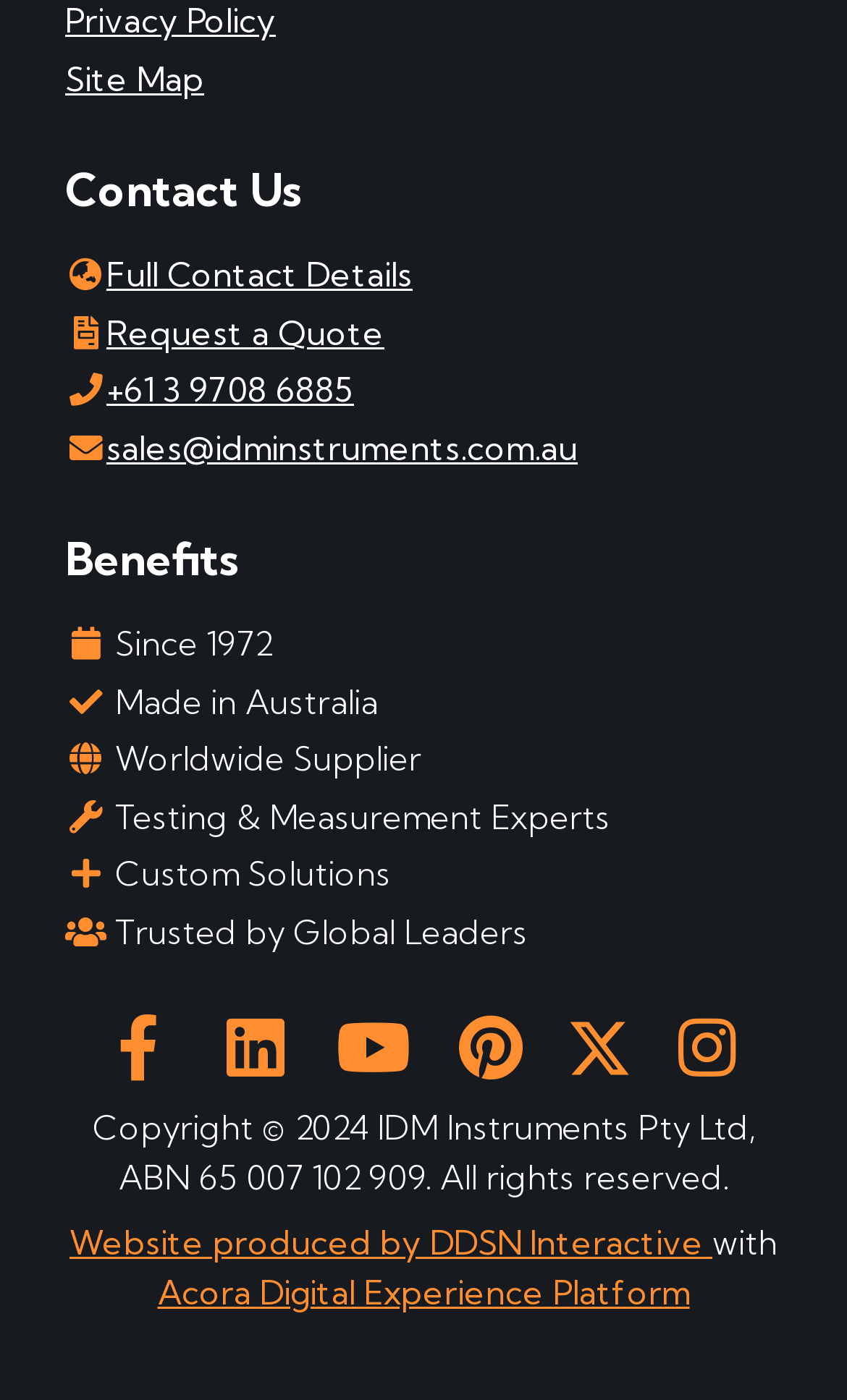Find and indicate the bounding box coordinates of the region you should select to follow the given instruction: "Call the company".

[0.077, 0.264, 0.418, 0.293]